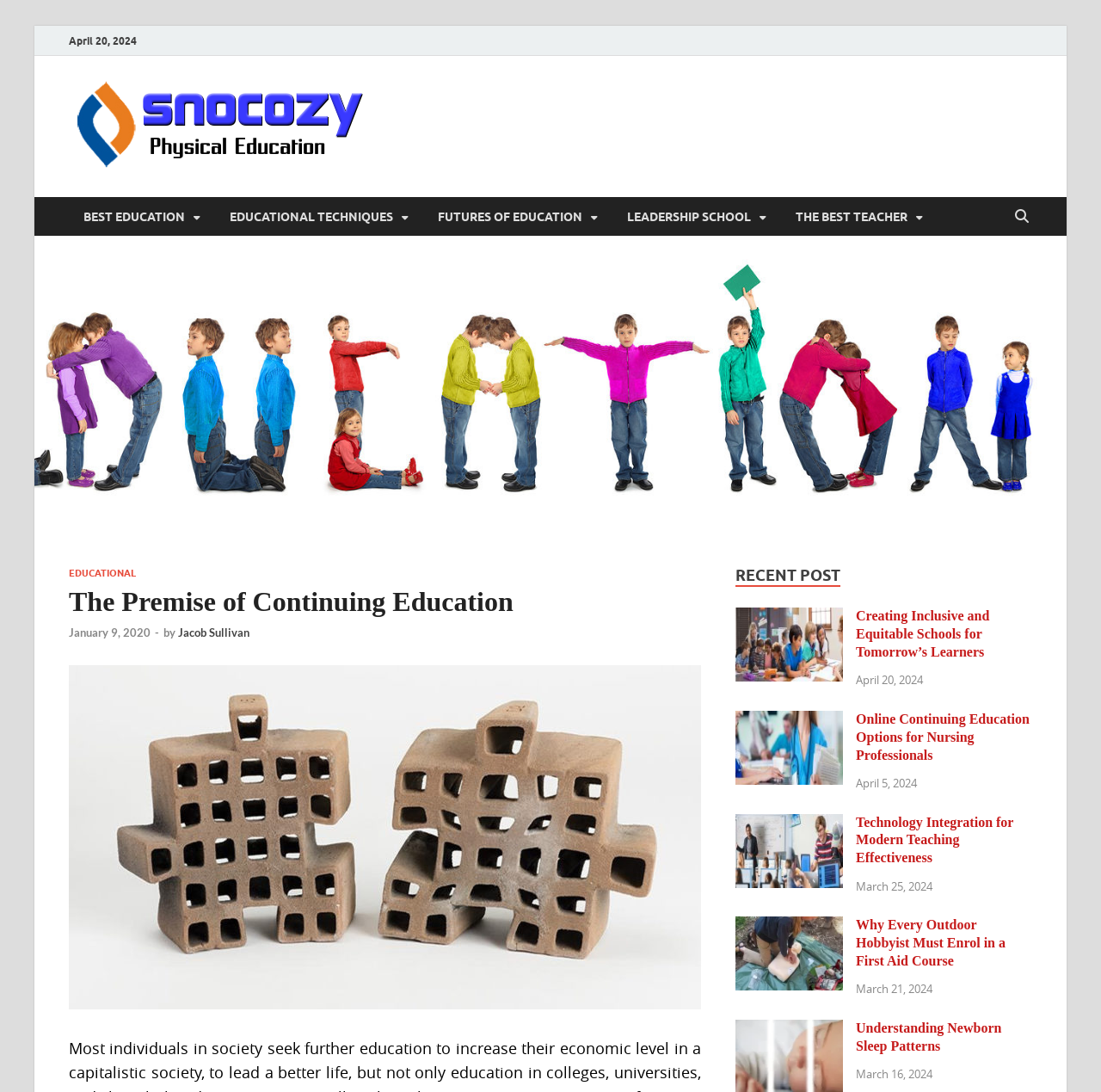Extract the primary heading text from the webpage.

The Premise of Continuing Education